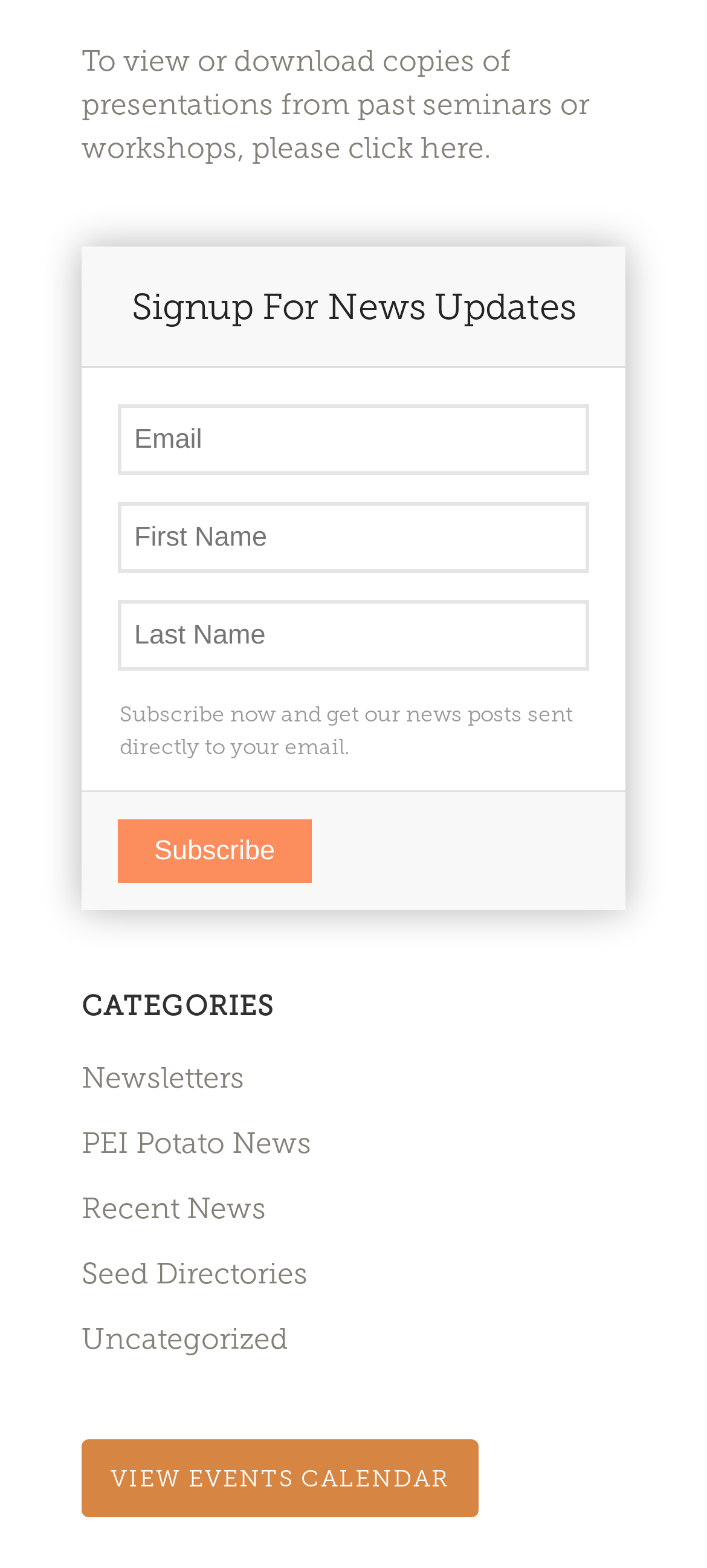From the webpage screenshot, predict the bounding box coordinates (top-left x, top-left y, bottom-right x, bottom-right y) for the UI element described here: Seed Directories

[0.115, 0.801, 0.436, 0.823]